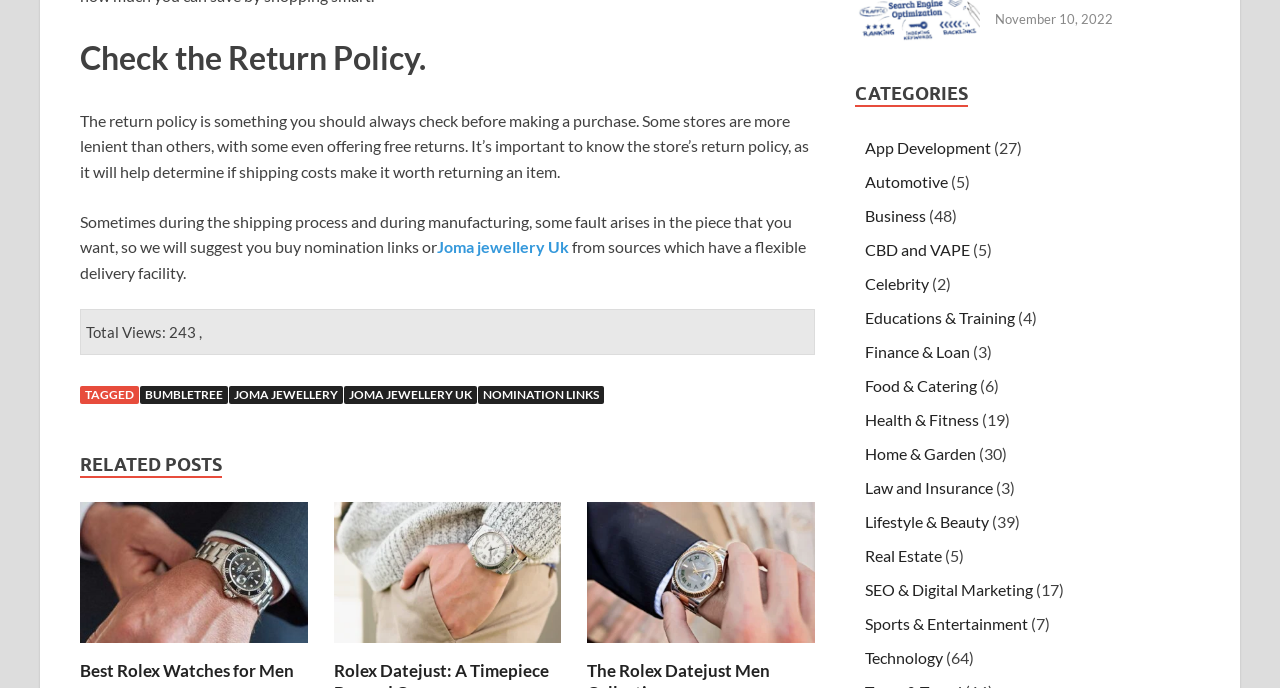Determine the bounding box coordinates of the element that should be clicked to execute the following command: "Explore 'CATEGORIES'".

[0.668, 0.119, 0.756, 0.156]